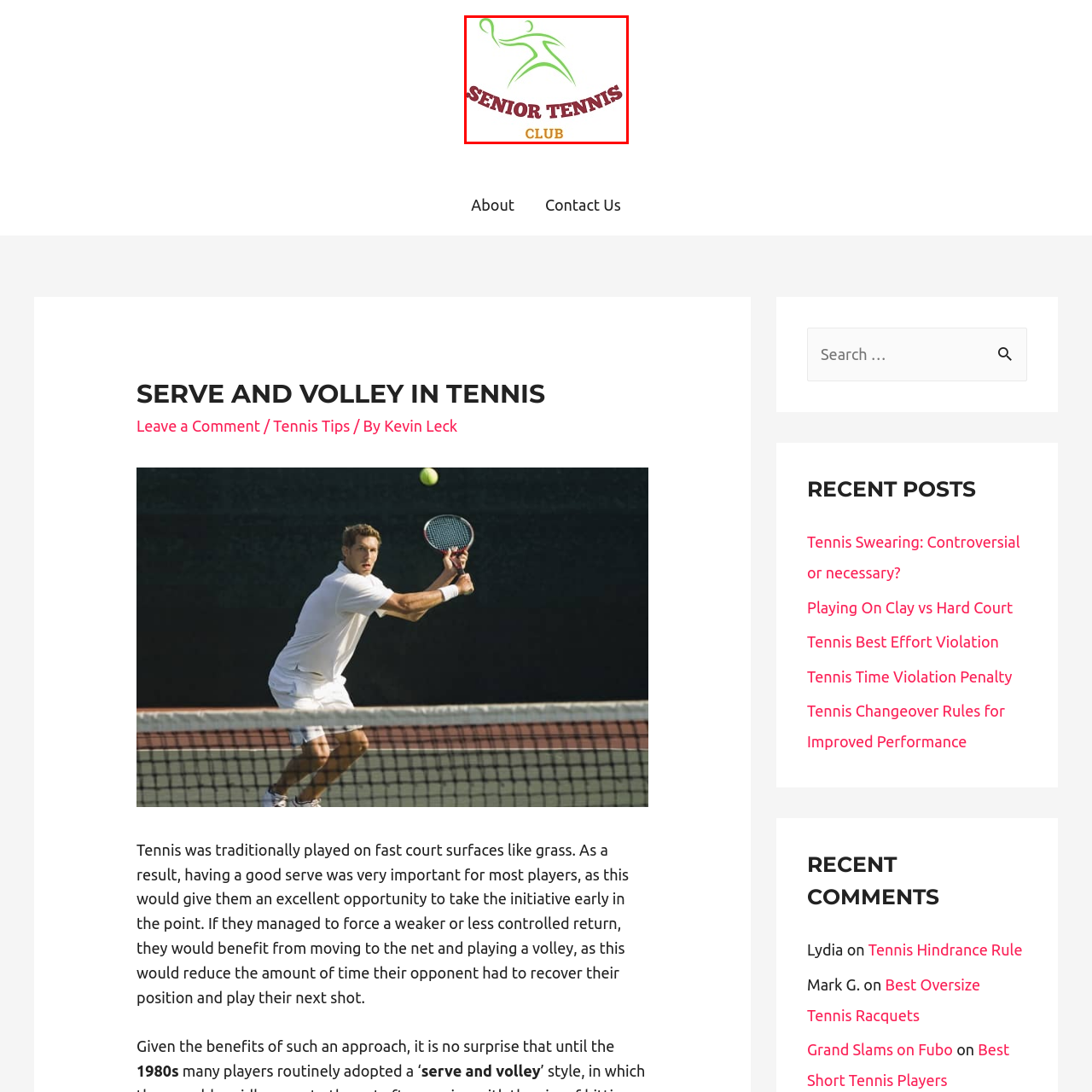Direct your attention to the image contained by the red frame and provide a detailed response to the following question, utilizing the visual data from the image:
What is the focus of the Senior Tennis Club?

The caption states that the club's name is prominently displayed in bold, maroon text, emphasizing its focus on tennis for seniors, which suggests that the club is dedicated to providing a platform for senior tennis enthusiasts.